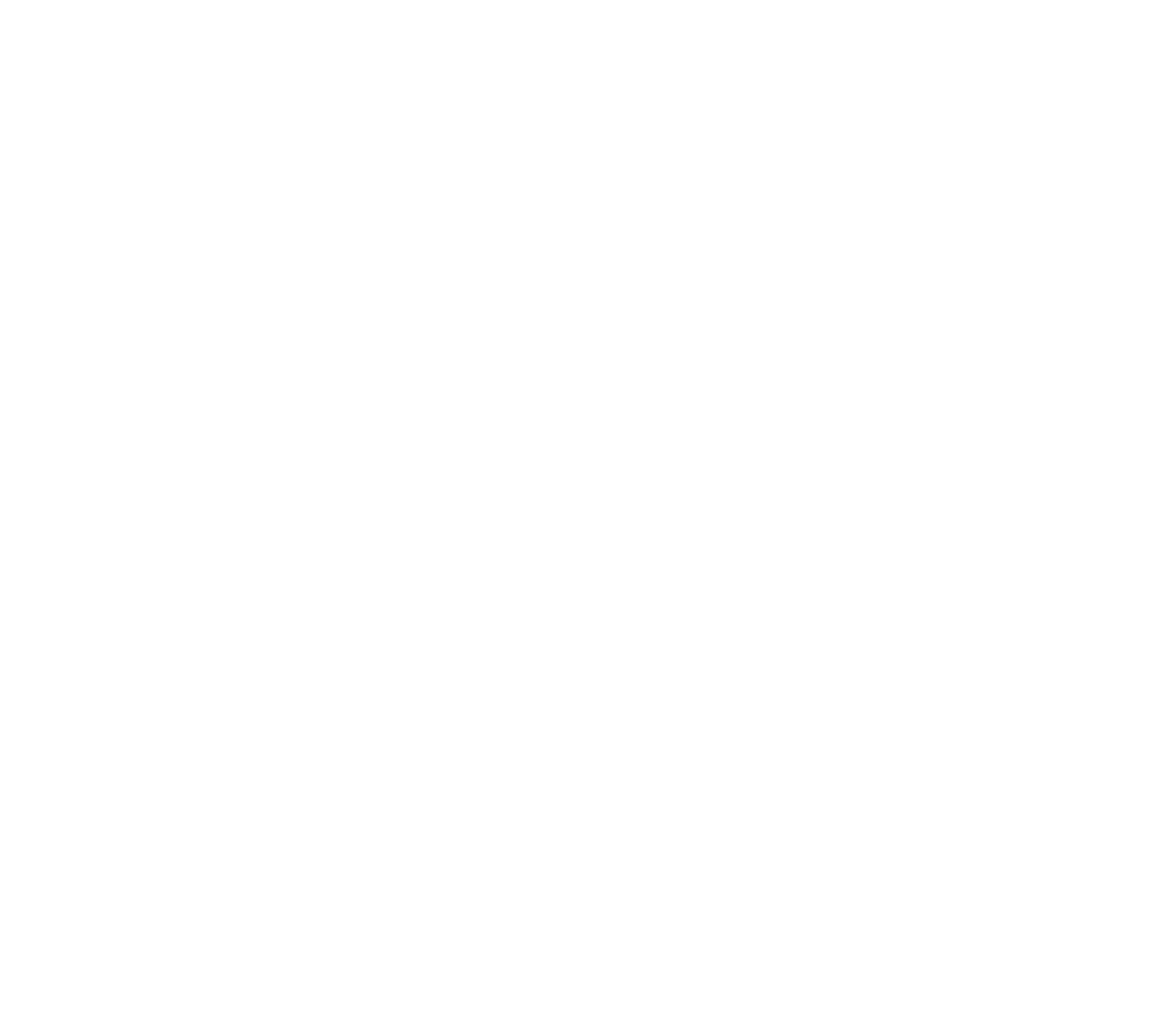What is the availability of the company's services?
Examine the webpage screenshot and provide an in-depth answer to the question.

The company's services are available 24 hours a day, 7 days a week, as stated in the StaticText elements with IDs 210 and 212, which say '24 Hours a Day' and '7 Days a Week' respectively.